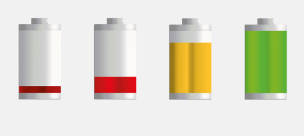What does the red battery indicate?
Analyze the image and provide a thorough answer to the question.

The question asks about the indication of the red battery. According to the caption, the first battery is mostly empty with a prominent red section, indicating a low charge, symbolizing reduced energy or vitality.